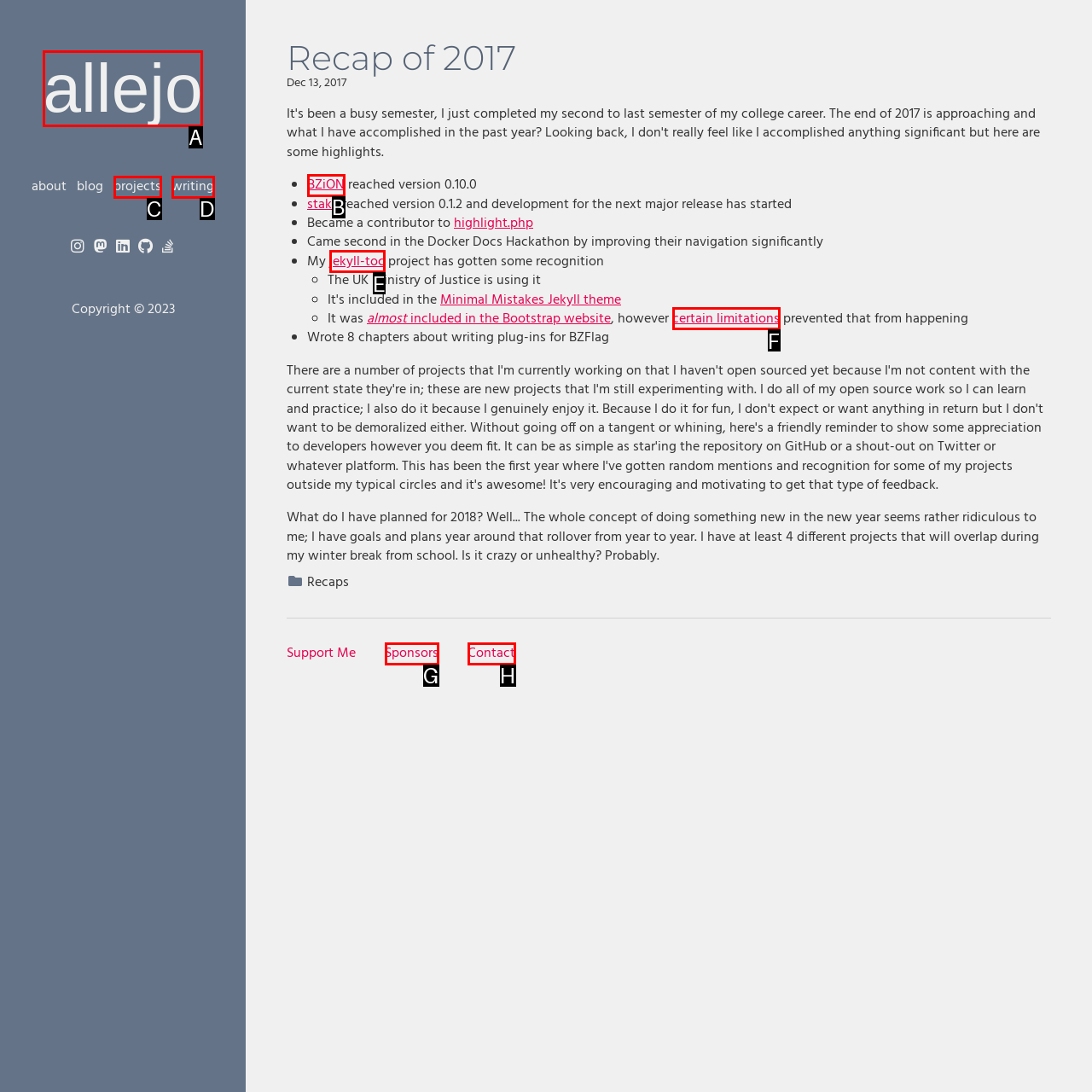Choose the option that best matches the element: Writing
Respond with the letter of the correct option.

D